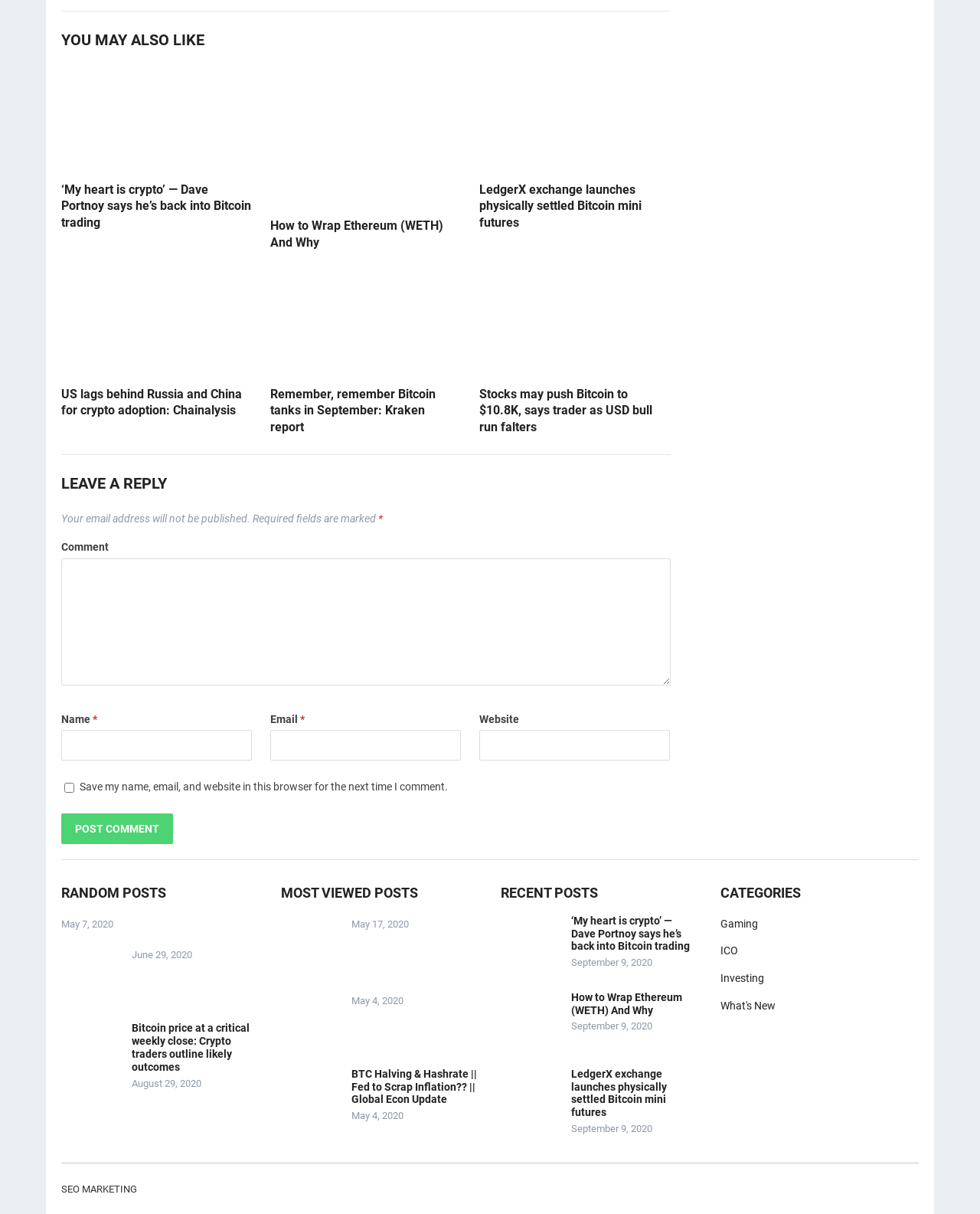From the webpage screenshot, predict the bounding box coordinates (top-left x, top-left y, bottom-right x, bottom-right y) for the UI element described here: parent_node: Email * aria-describedby="email-notes" name="email"

[0.276, 0.602, 0.47, 0.627]